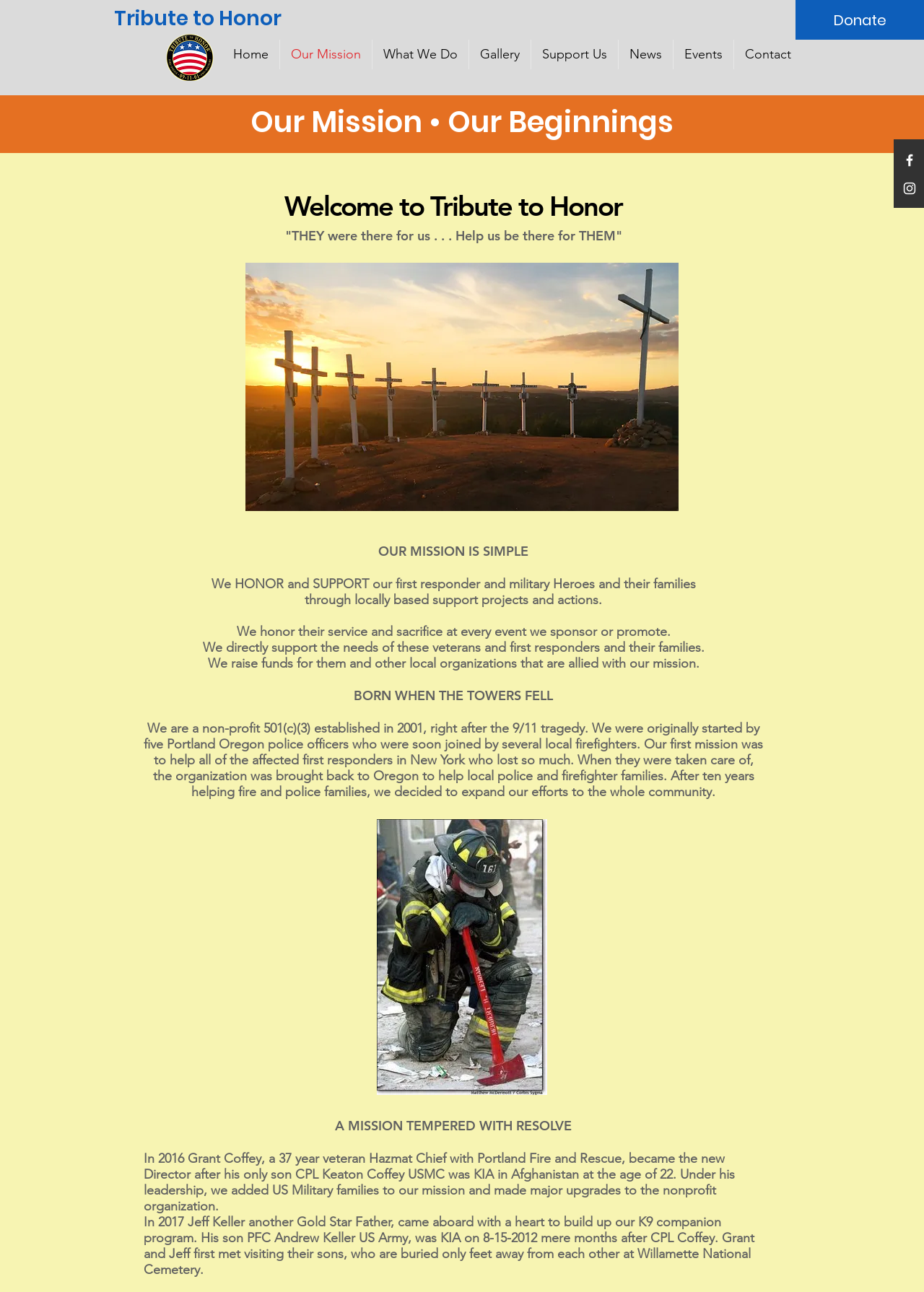Use the information in the screenshot to answer the question comprehensively: What is the mission of the organization?

The mission of the organization can be found in the static text element 'OUR MISSION IS SIMPLE' with bounding box coordinates [0.409, 0.42, 0.572, 0.433]. The detailed mission is explained in the subsequent static text elements, which state that the organization honors and supports first responder and military heroes and their families through locally based support projects and actions.